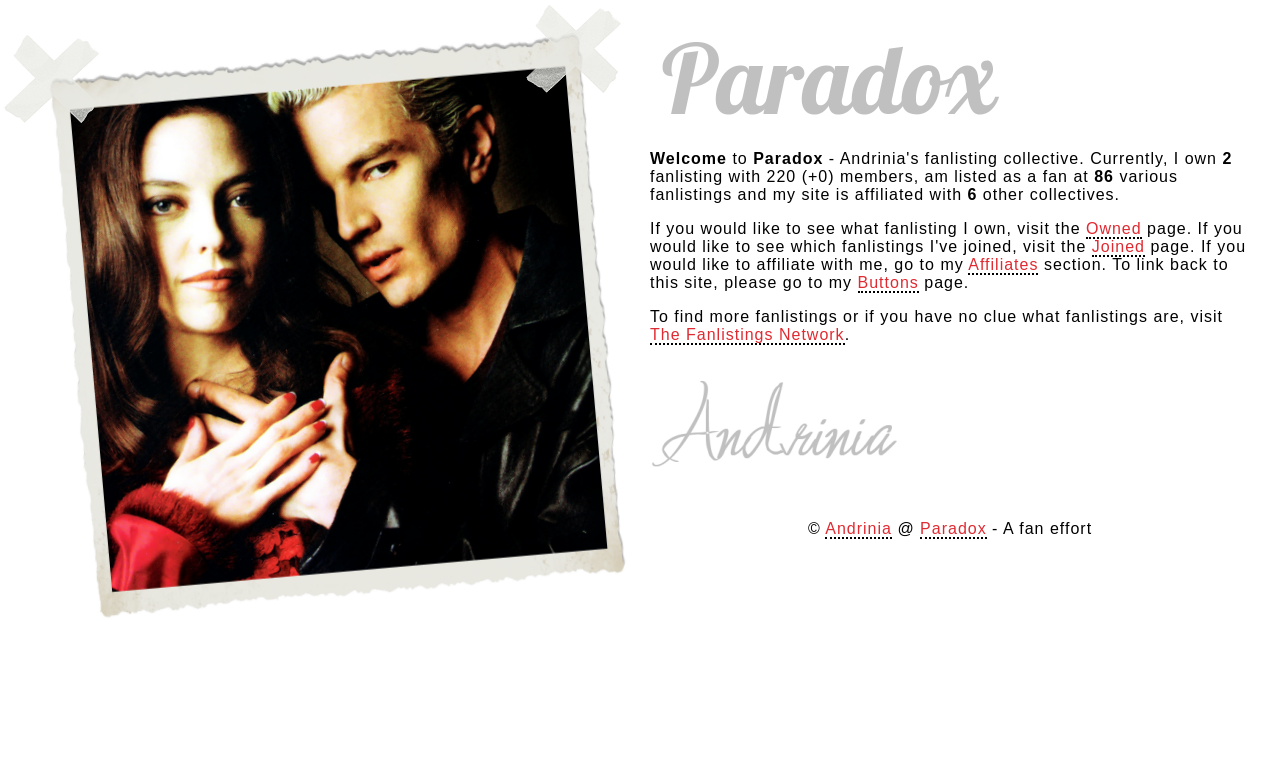What is the name of this fanlisting?
Refer to the image and give a detailed response to the question.

The name of this fanlisting is 'Paradox' which is mentioned in the StaticText element with bounding box coordinates [0.588, 0.193, 0.643, 0.215].